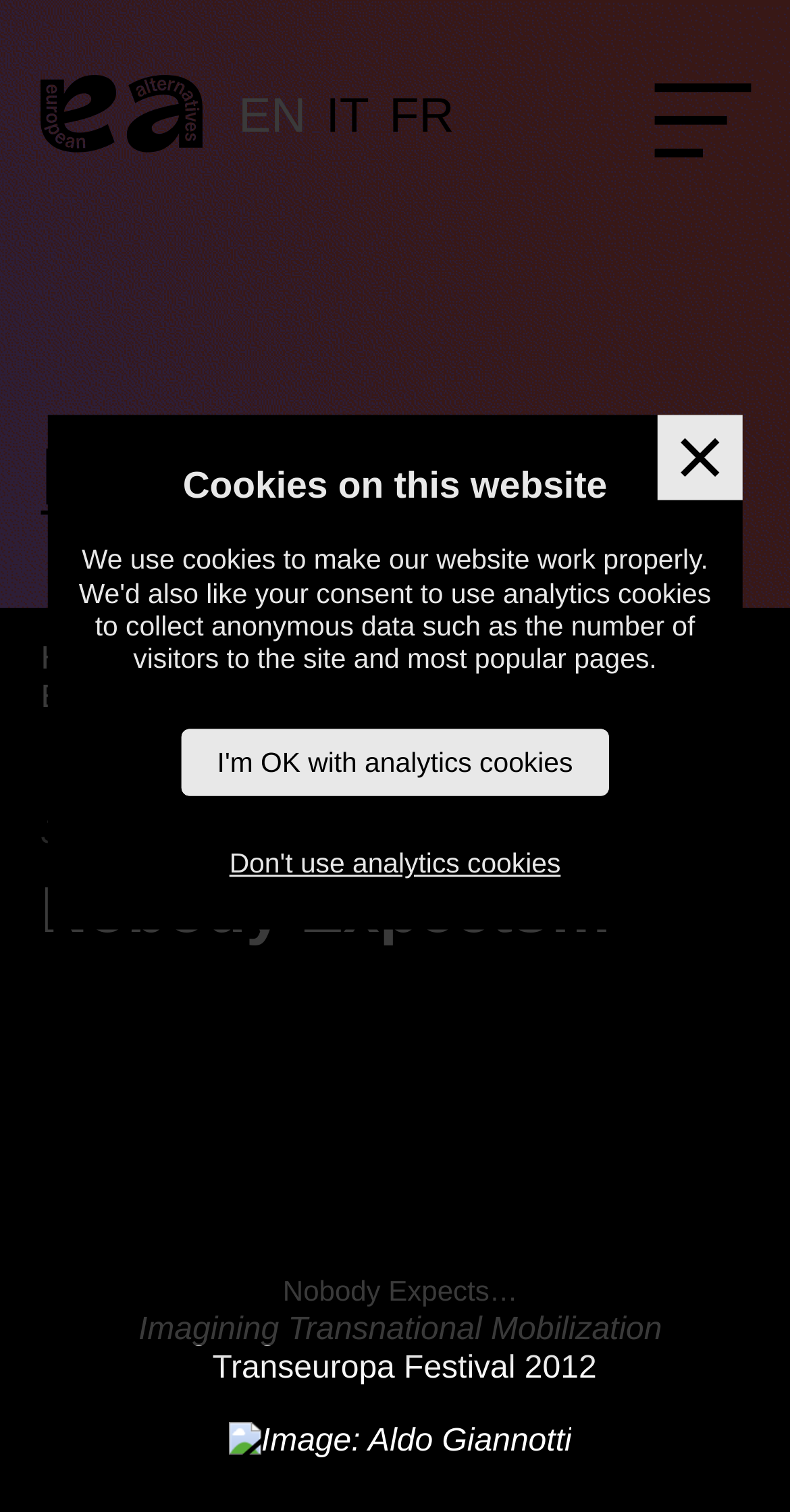Please reply to the following question with a single word or a short phrase:
What is the name of the image author?

Aldo Giannotti